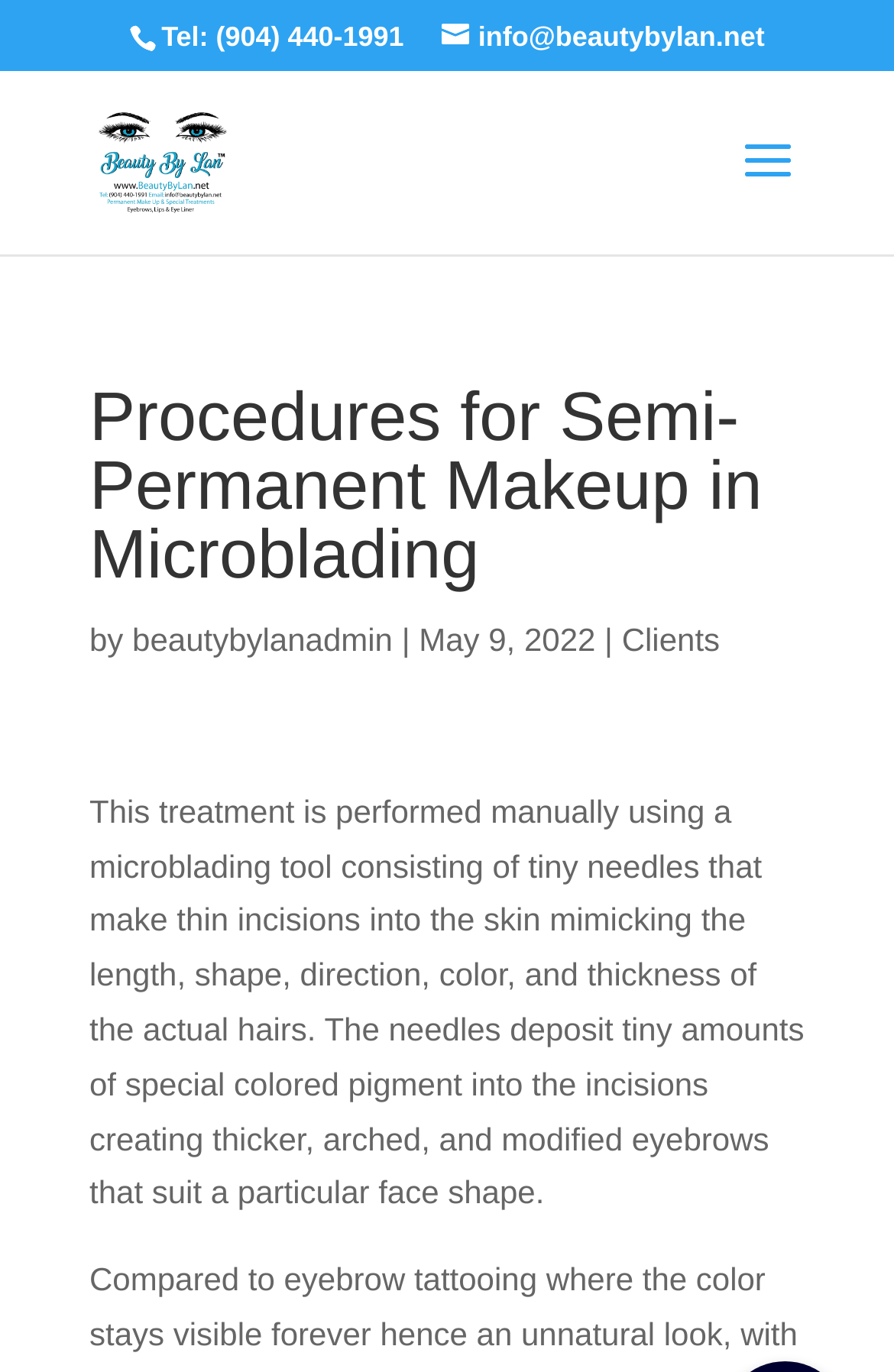Provide a short, one-word or phrase answer to the question below:
What is the date of the latest article?

May 9, 2022